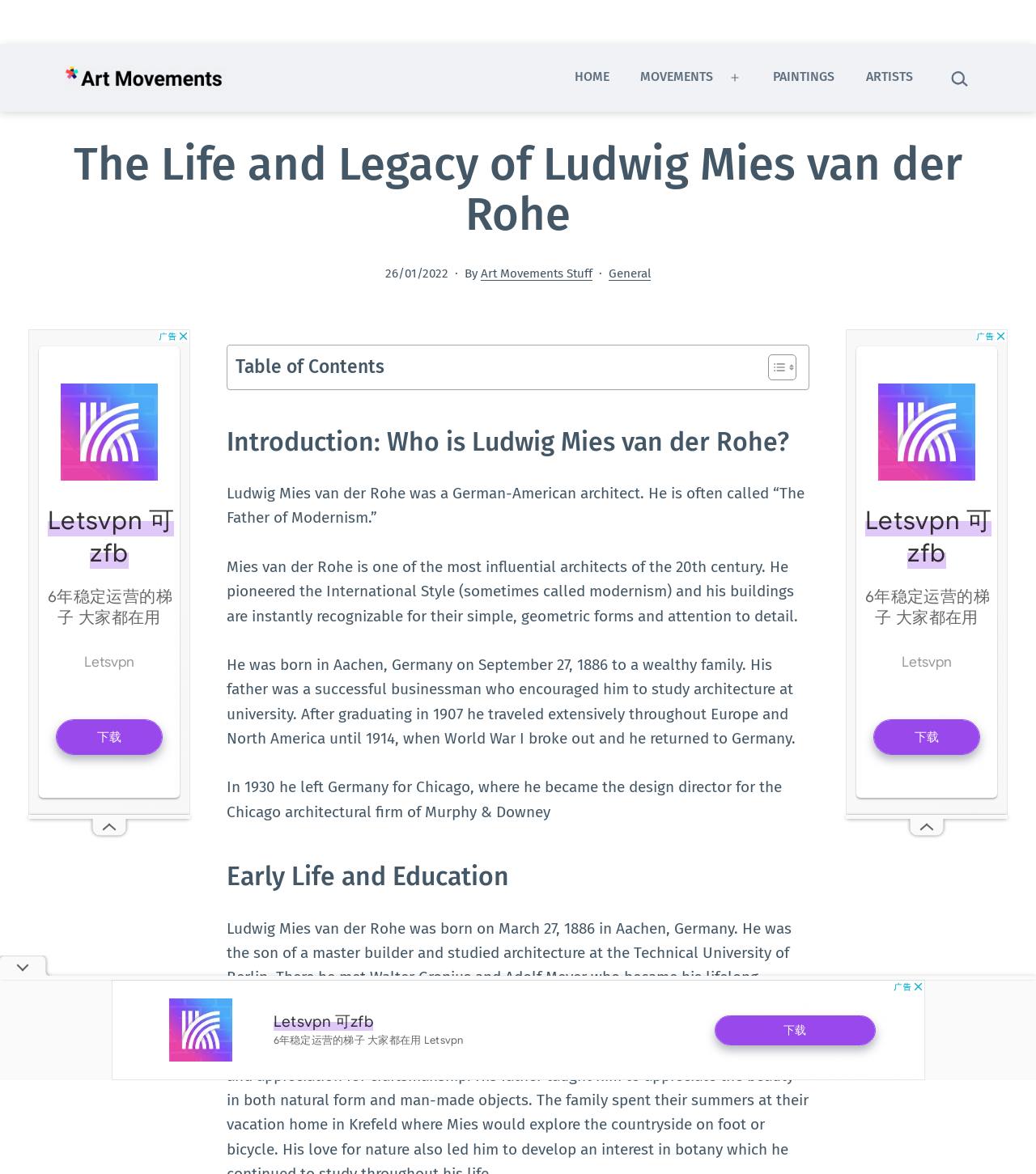Give the bounding box coordinates for the element described as: "Art Movements Stuff".

[0.464, 0.227, 0.572, 0.239]